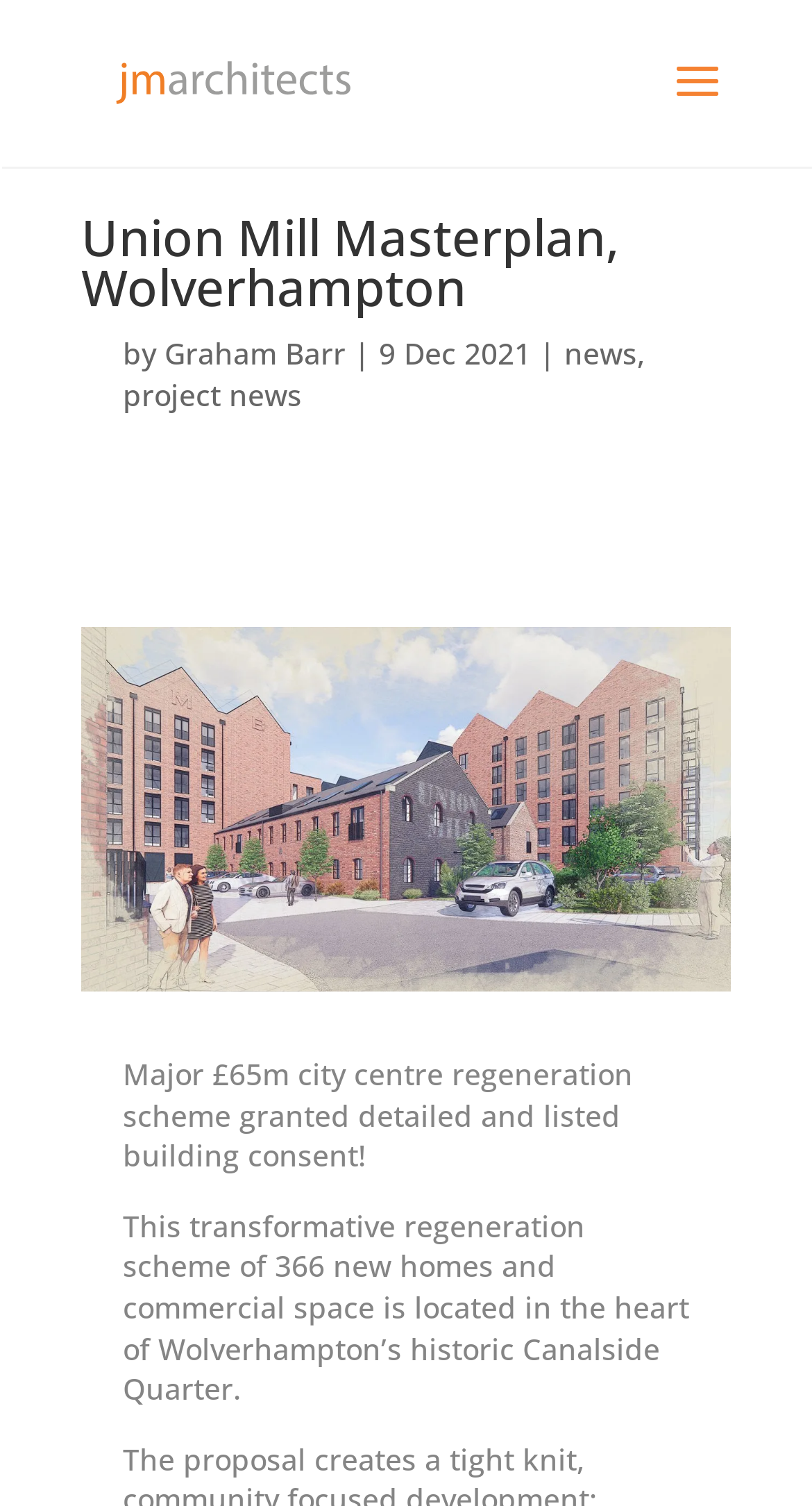Using the provided element description: "Graham Barr", identify the bounding box coordinates. The coordinates should be four floats between 0 and 1 in the order [left, top, right, bottom].

[0.203, 0.222, 0.426, 0.248]